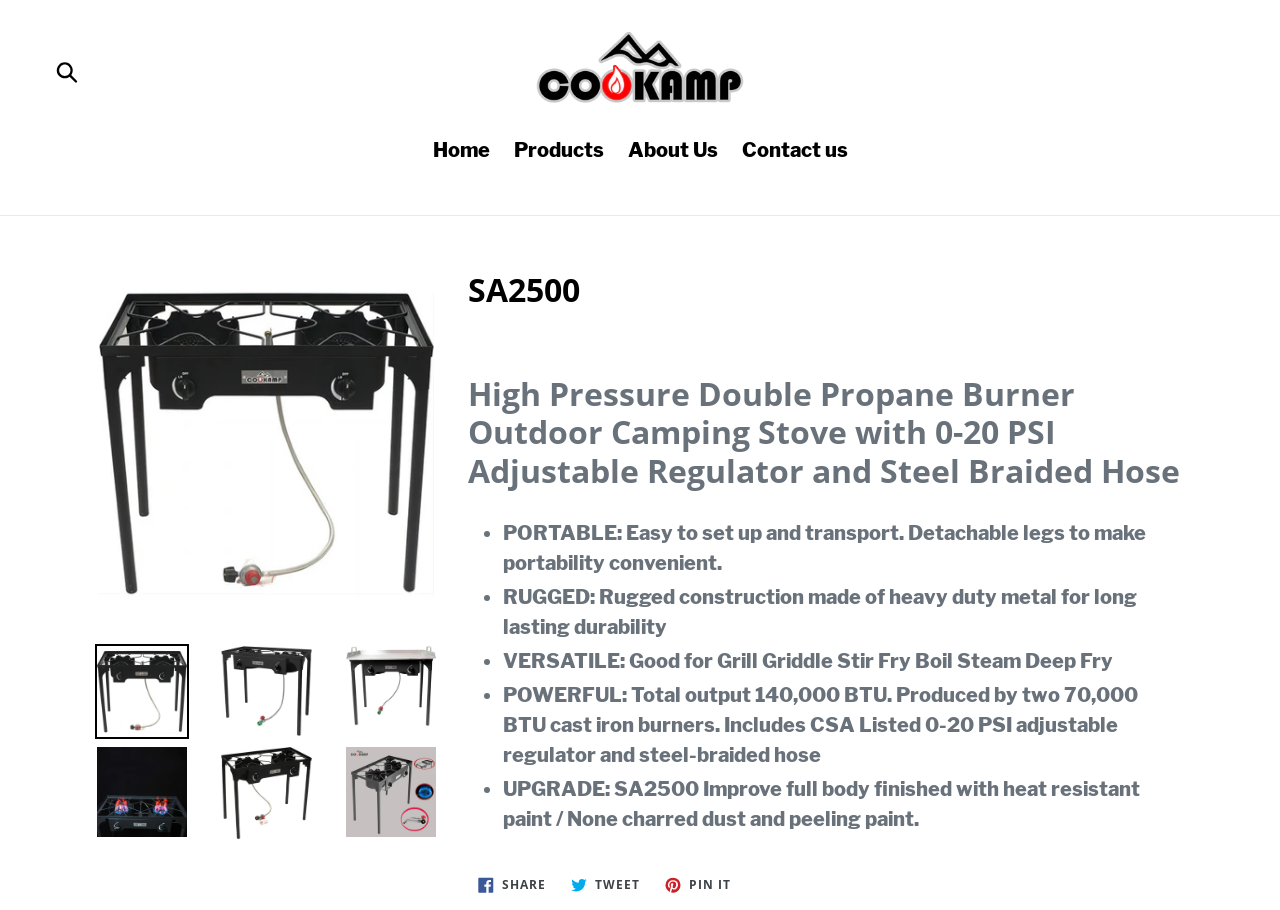Determine the bounding box coordinates of the clickable region to carry out the instruction: "View product details".

[0.074, 0.708, 0.148, 0.812]